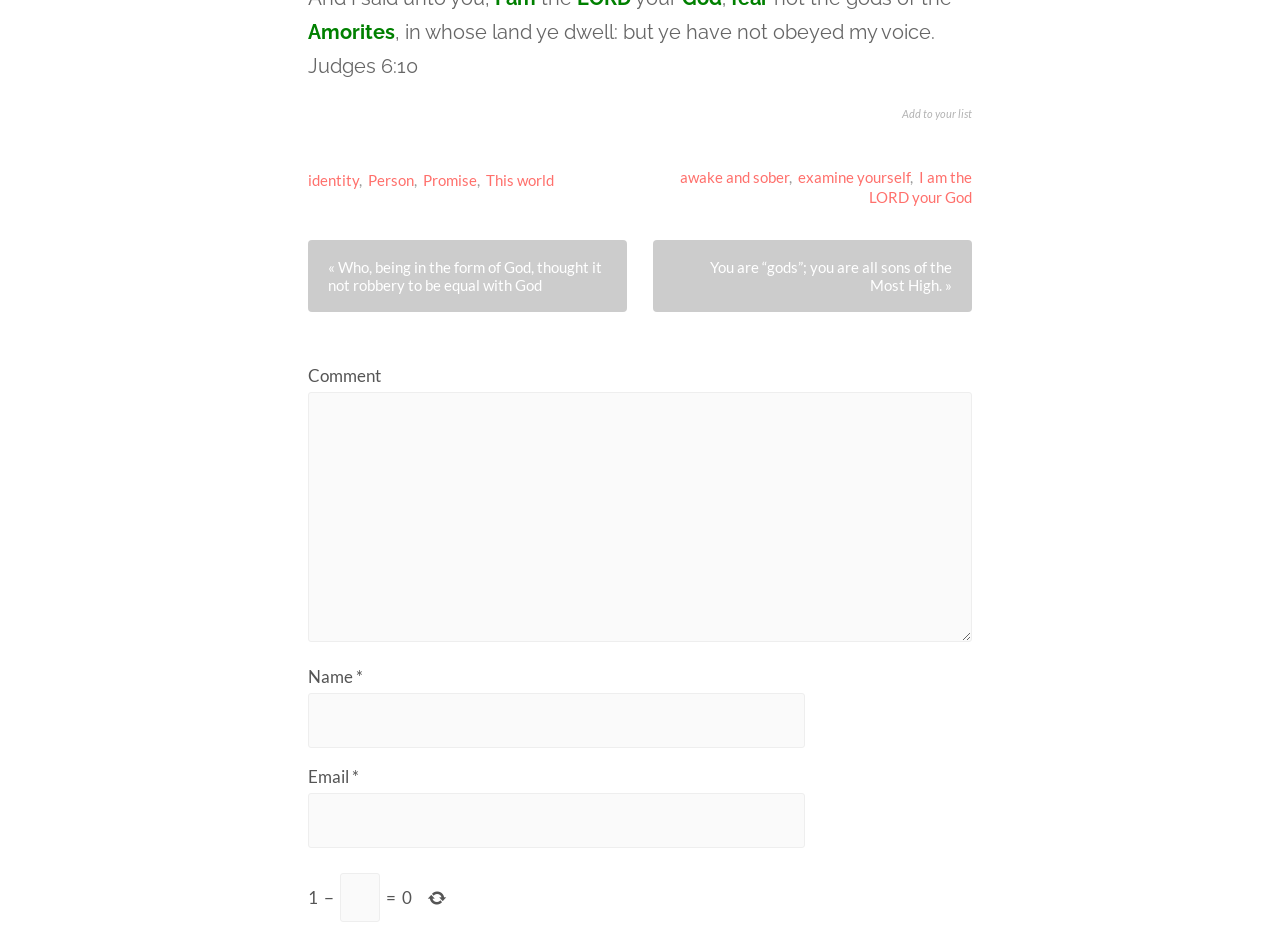Provide the bounding box coordinates of the HTML element this sentence describes: "parent_node: Comment name="comment"".

[0.241, 0.419, 0.759, 0.686]